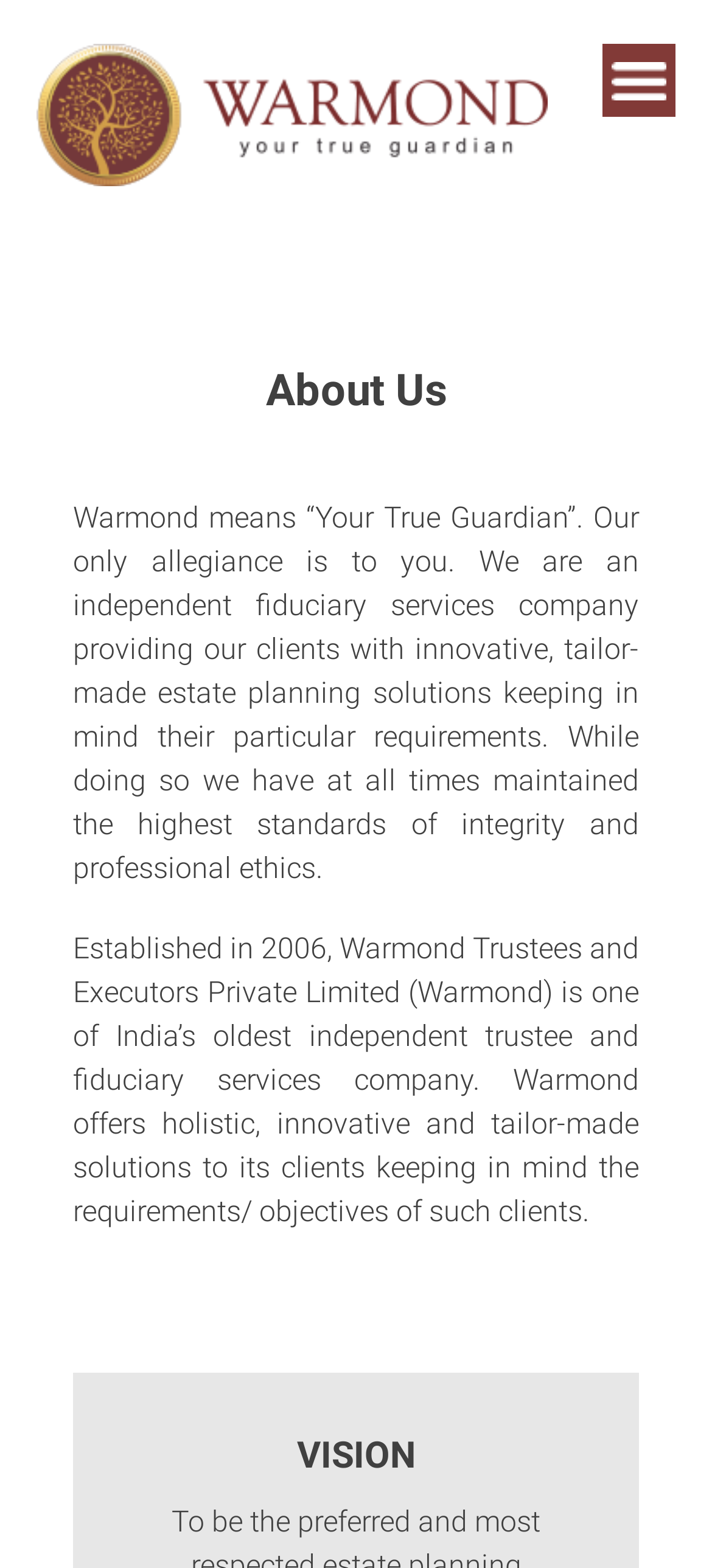Extract the bounding box coordinates for the UI element described by the text: "News". The coordinates should be in the form of [left, top, right, bottom] with values between 0 and 1.

None